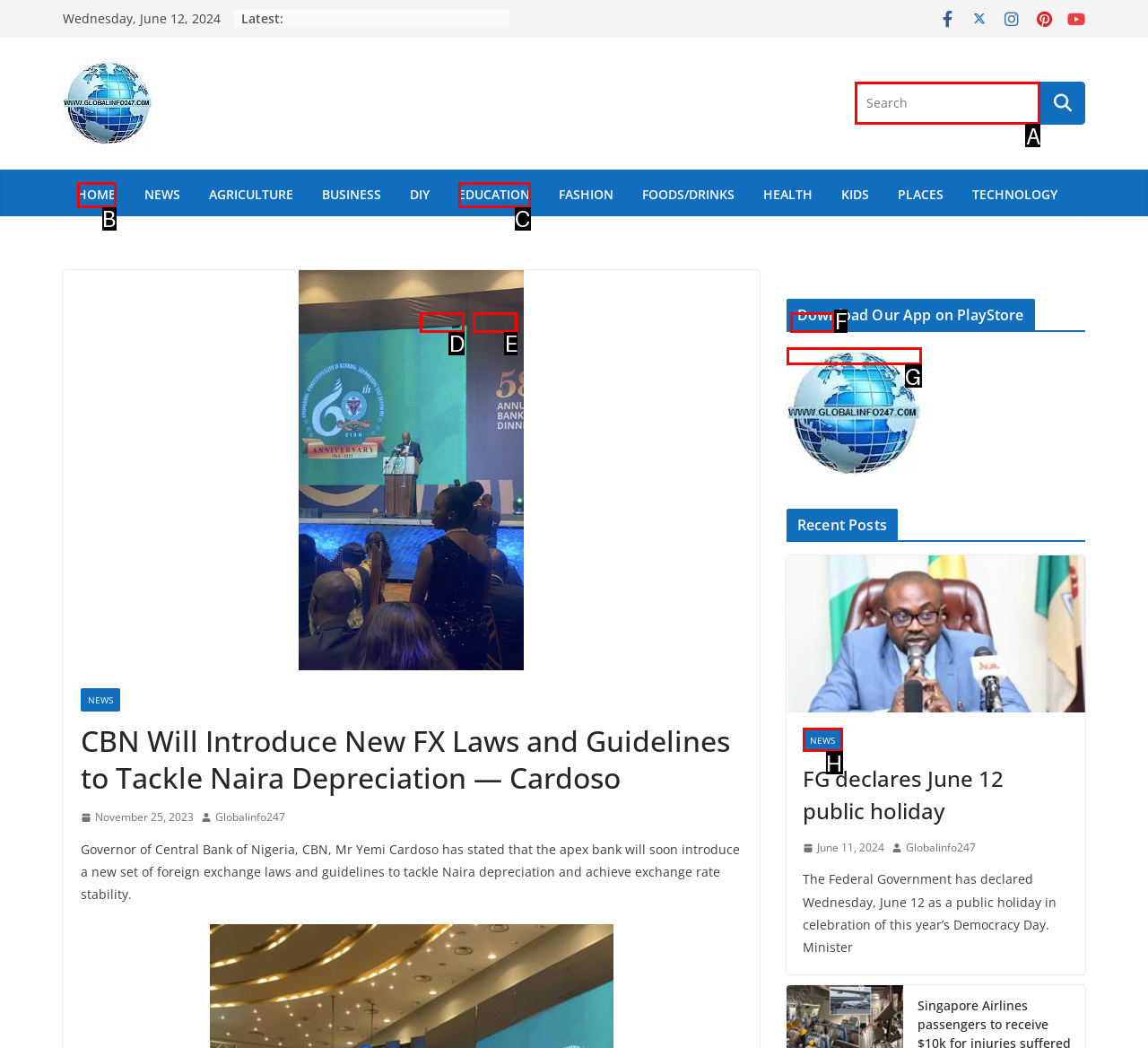Select the letter of the UI element you need to click on to fulfill this task: Search for something. Write down the letter only.

A